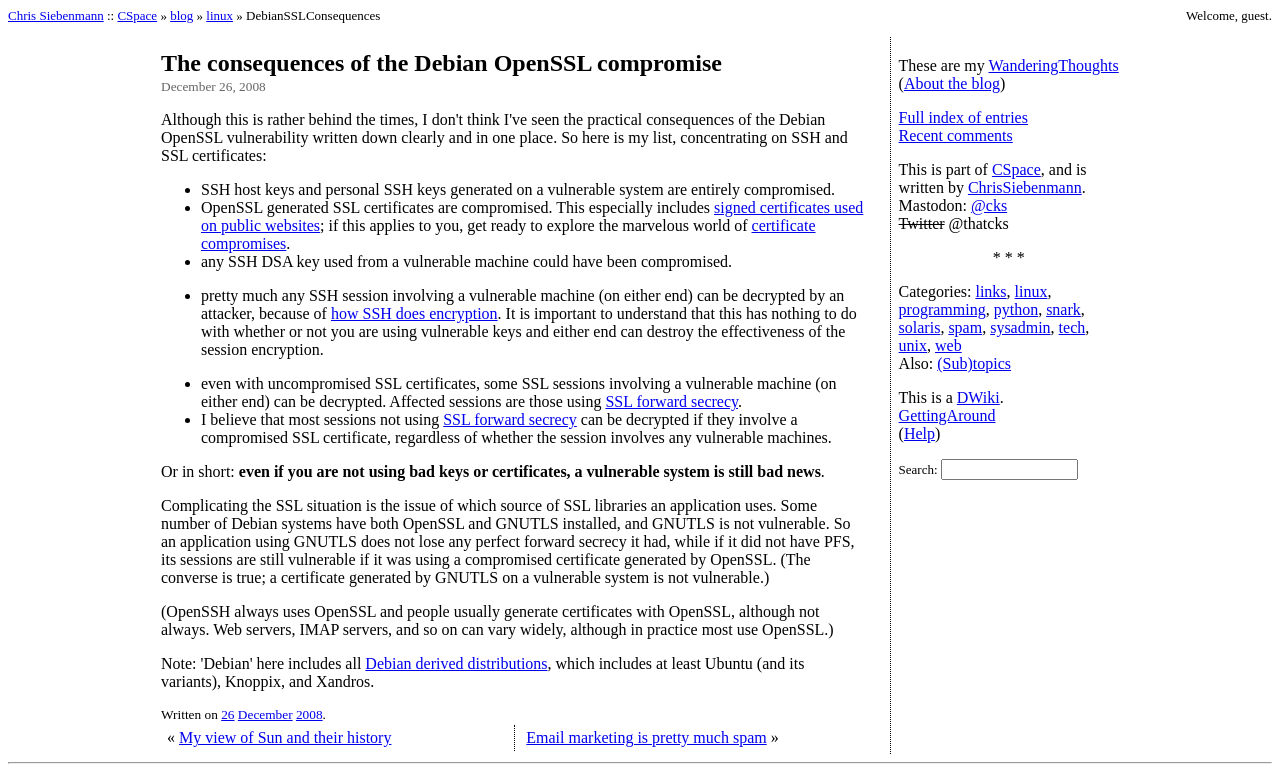Locate the bounding box coordinates of the element I should click to achieve the following instruction: "Follow the link to the full index of entries".

[0.702, 0.142, 0.803, 0.164]